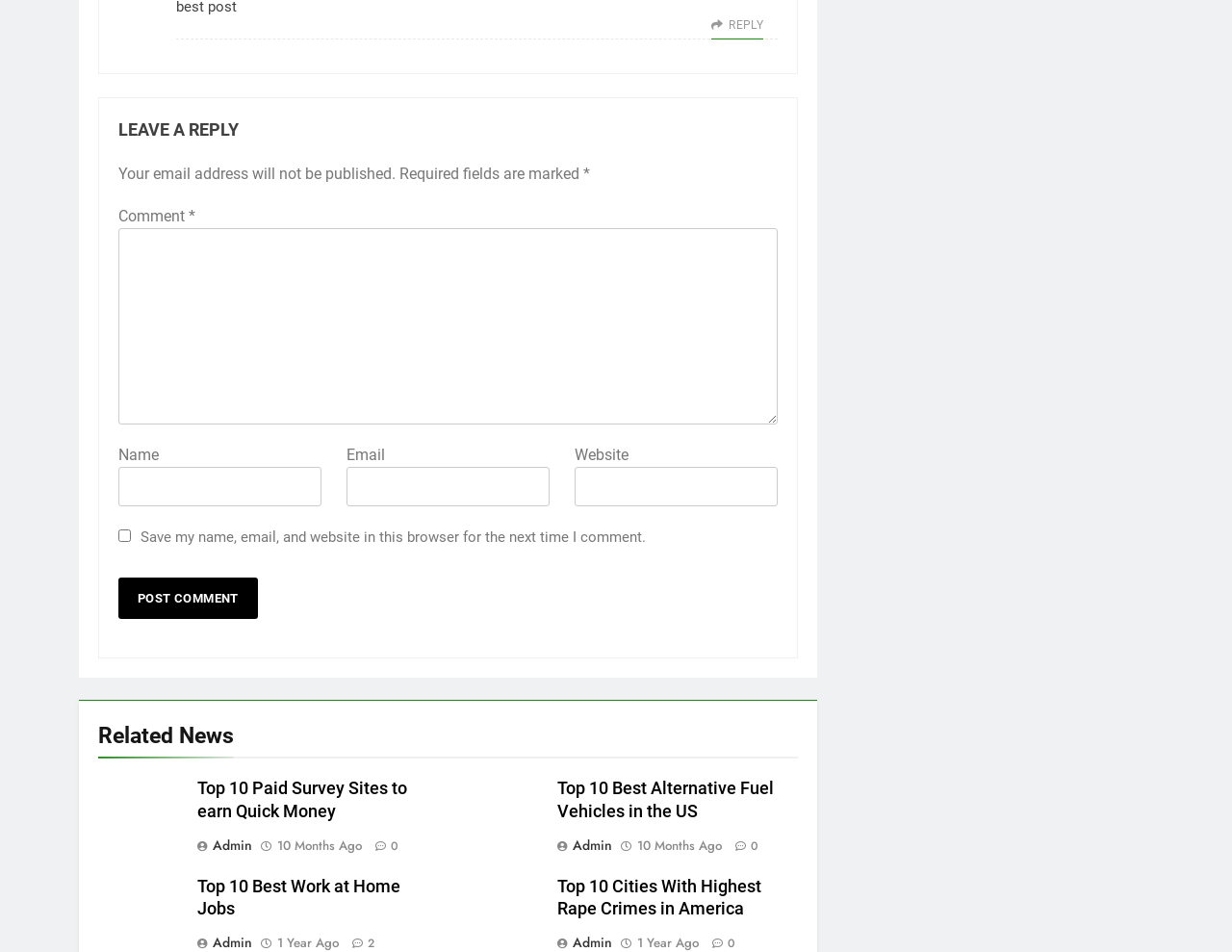Please determine the bounding box coordinates for the UI element described here. Use the format (top-left x, top-left y, bottom-right x, bottom-right y) with values bounded between 0 and 1: 10 months ago10 months ago

[0.225, 0.879, 0.294, 0.897]